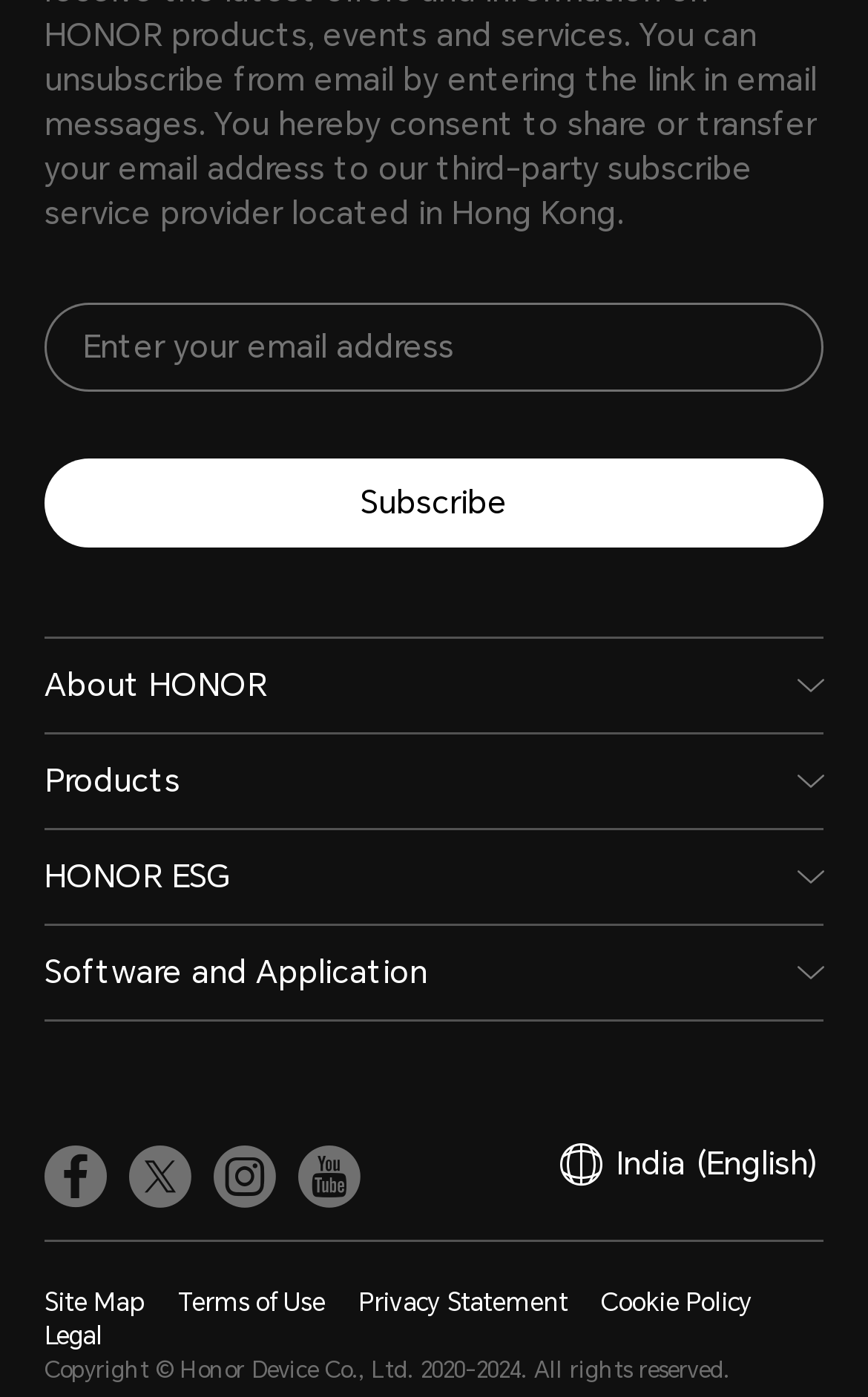Please give a one-word or short phrase response to the following question: 
What is the year range of the copyright?

2020-2024